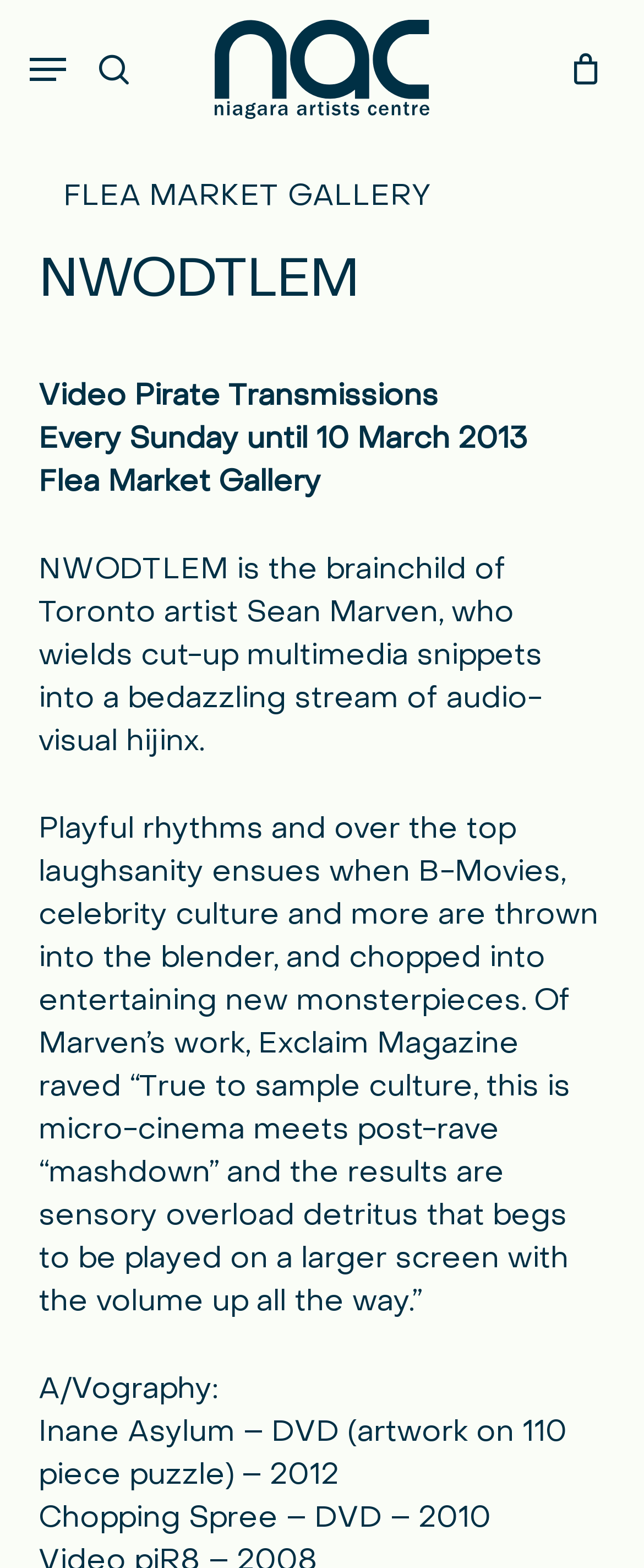Respond to the question below with a single word or phrase:
What is the name of the gallery mentioned on the webpage?

Flea Market Gallery